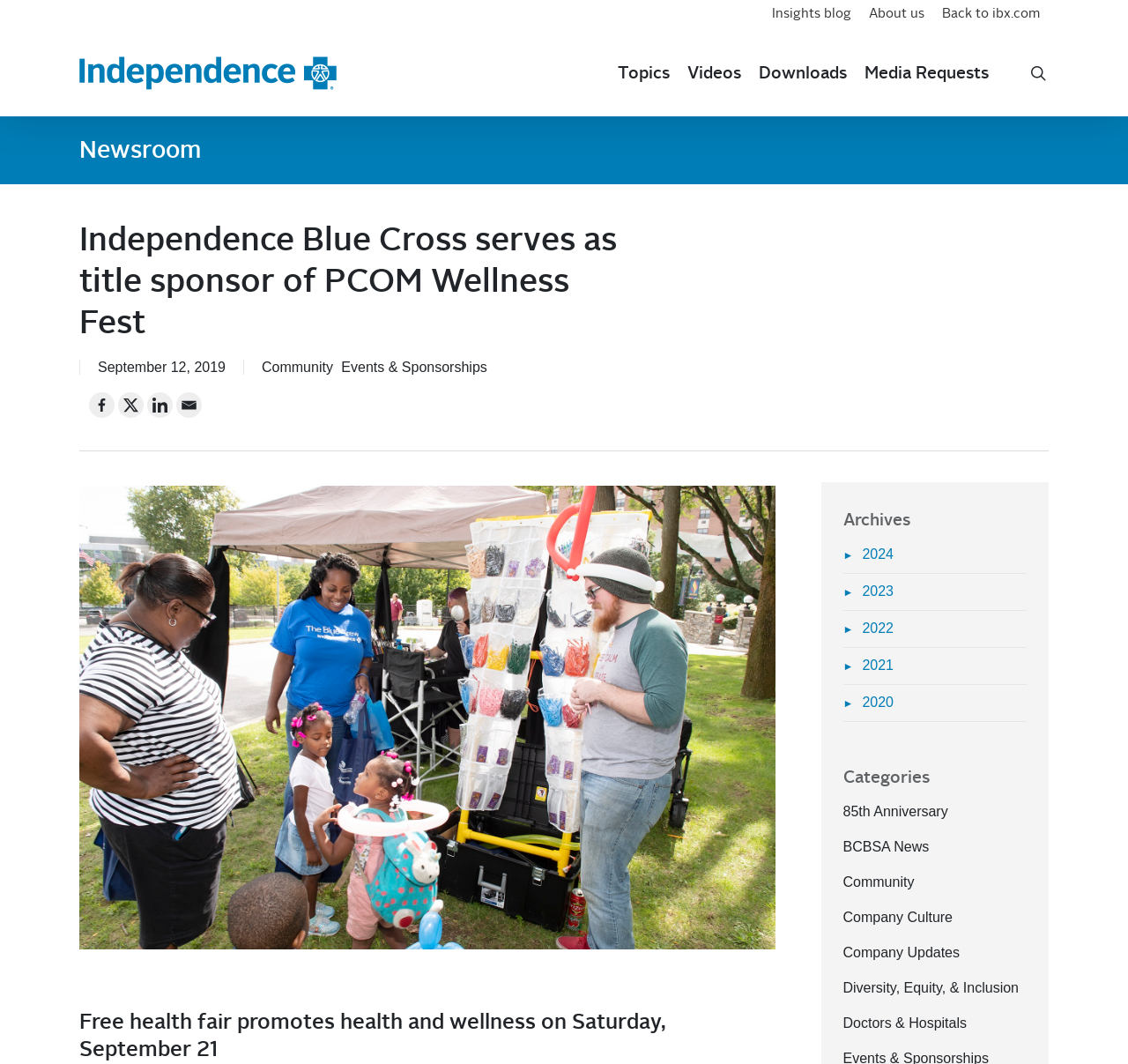Identify the bounding box of the UI element described as follows: "Doctors & Hospitals". Provide the coordinates as four float numbers in the range of 0 to 1 [left, top, right, bottom].

[0.747, 0.954, 0.857, 0.969]